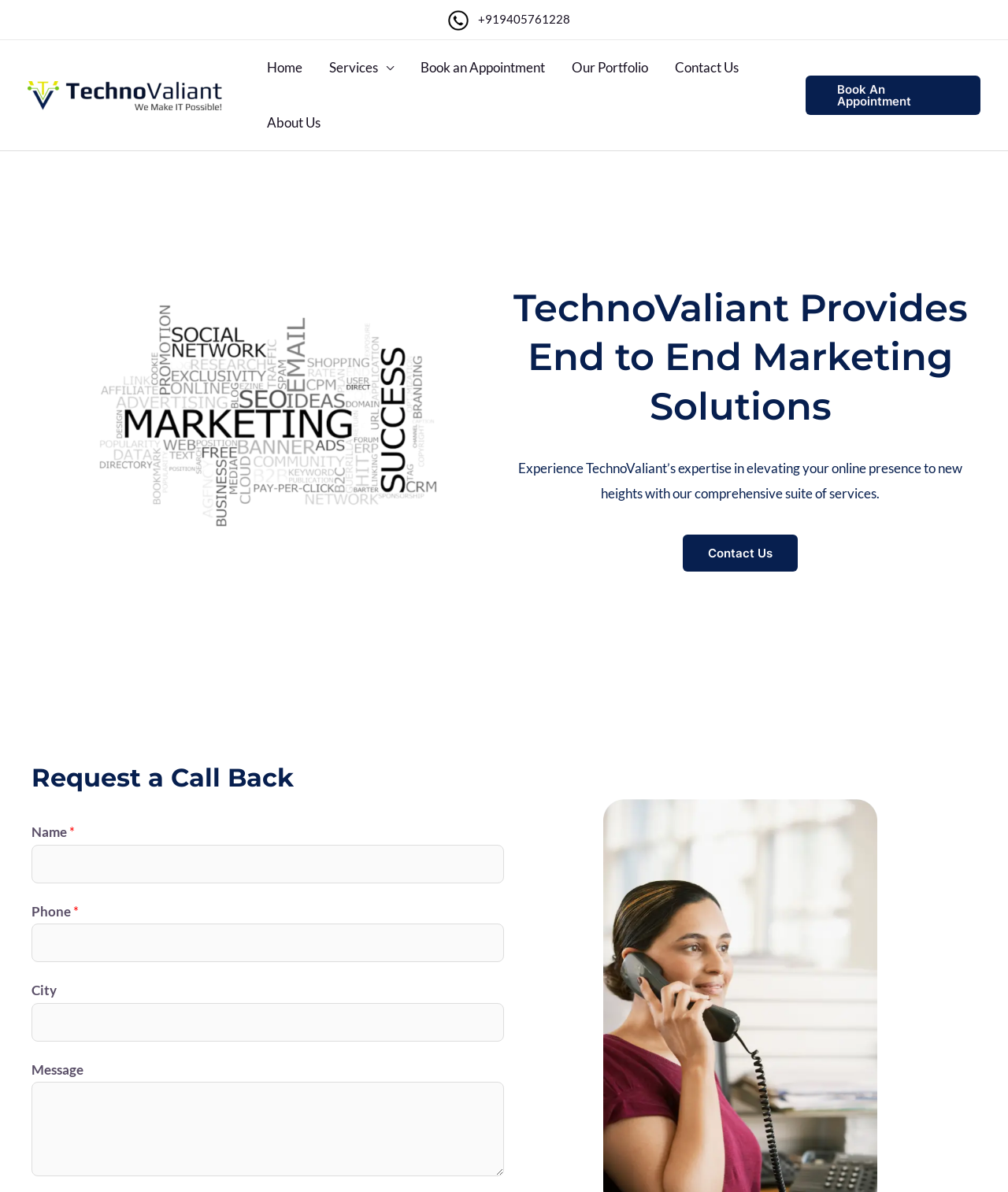Please respond in a single word or phrase: 
How many navigation links are there?

7